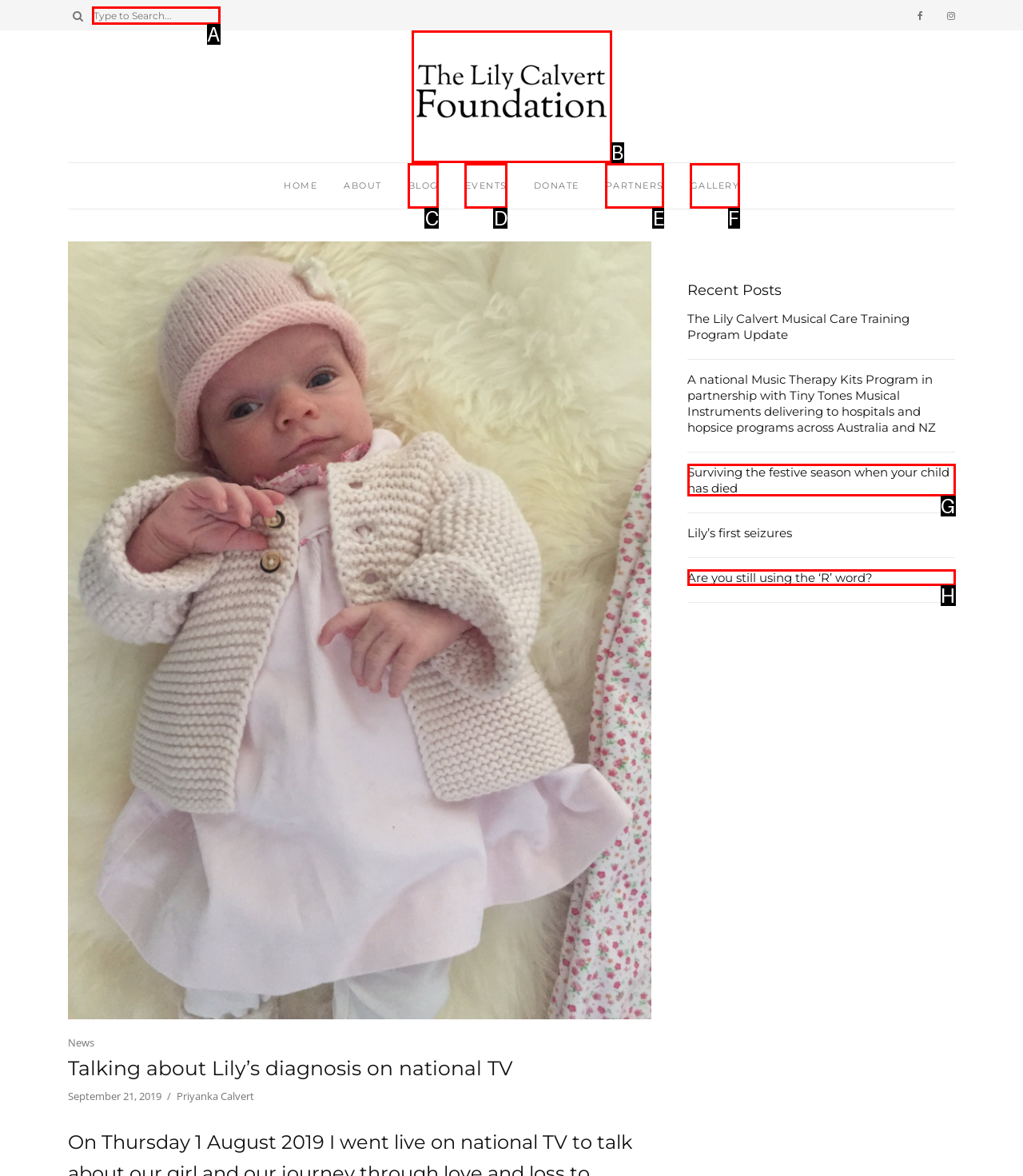Using the element description: alt="Site Logo", select the HTML element that matches best. Answer with the letter of your choice.

B